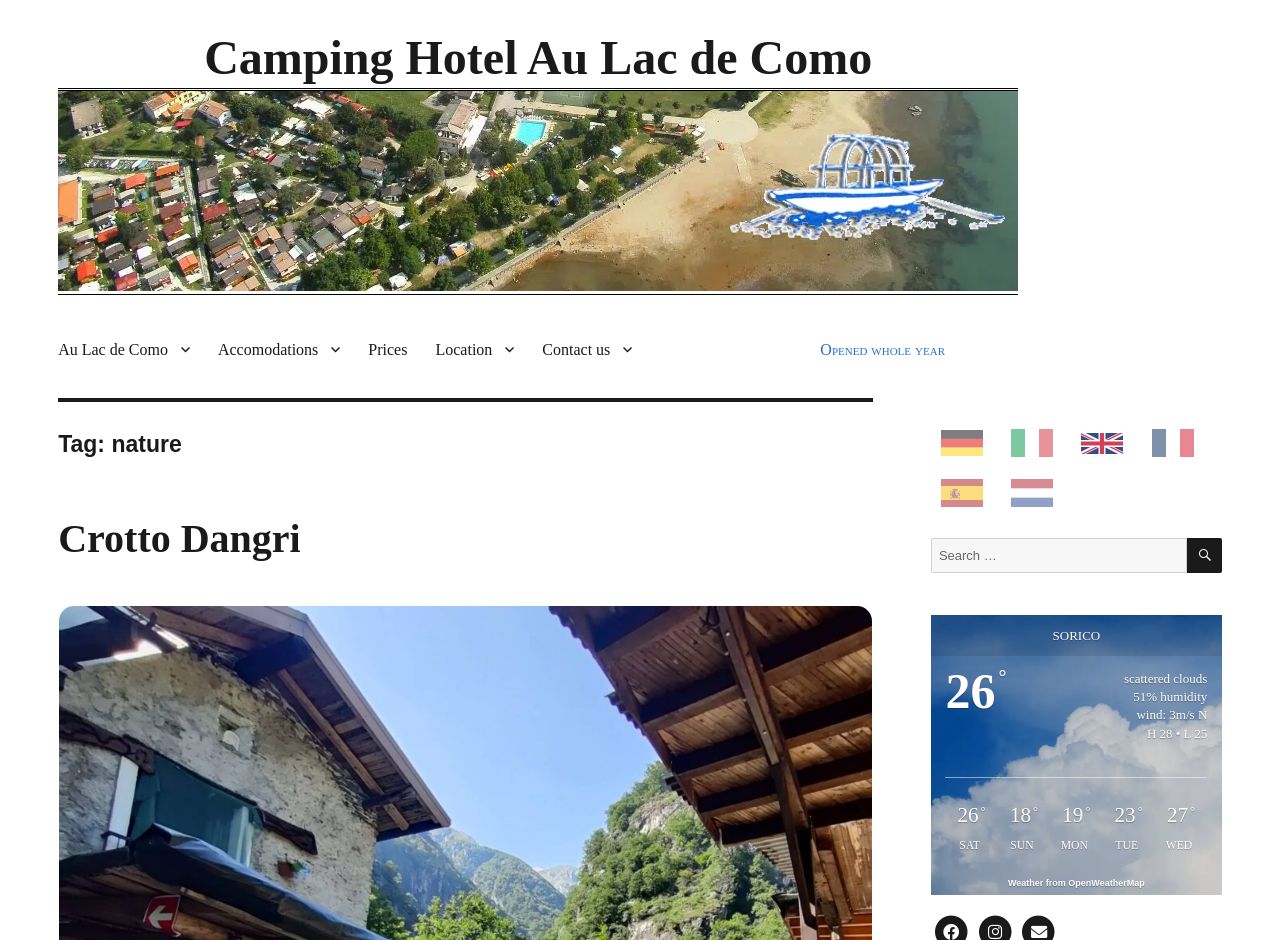Respond to the question below with a single word or phrase:
What is the current weather condition?

scattered clouds